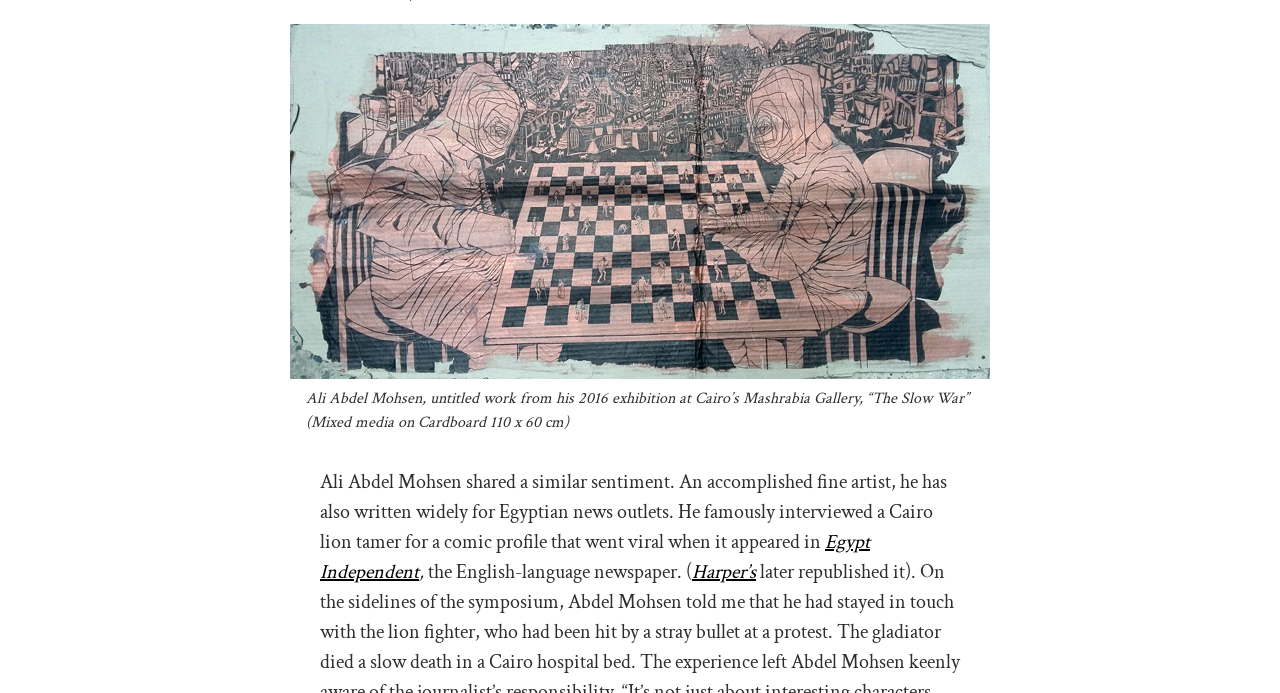What is the size of the artwork?
Look at the image and provide a detailed response to the question.

I determined the answer by examining the figcaption element, which describes the artwork's size as '110 x 60 cm'.